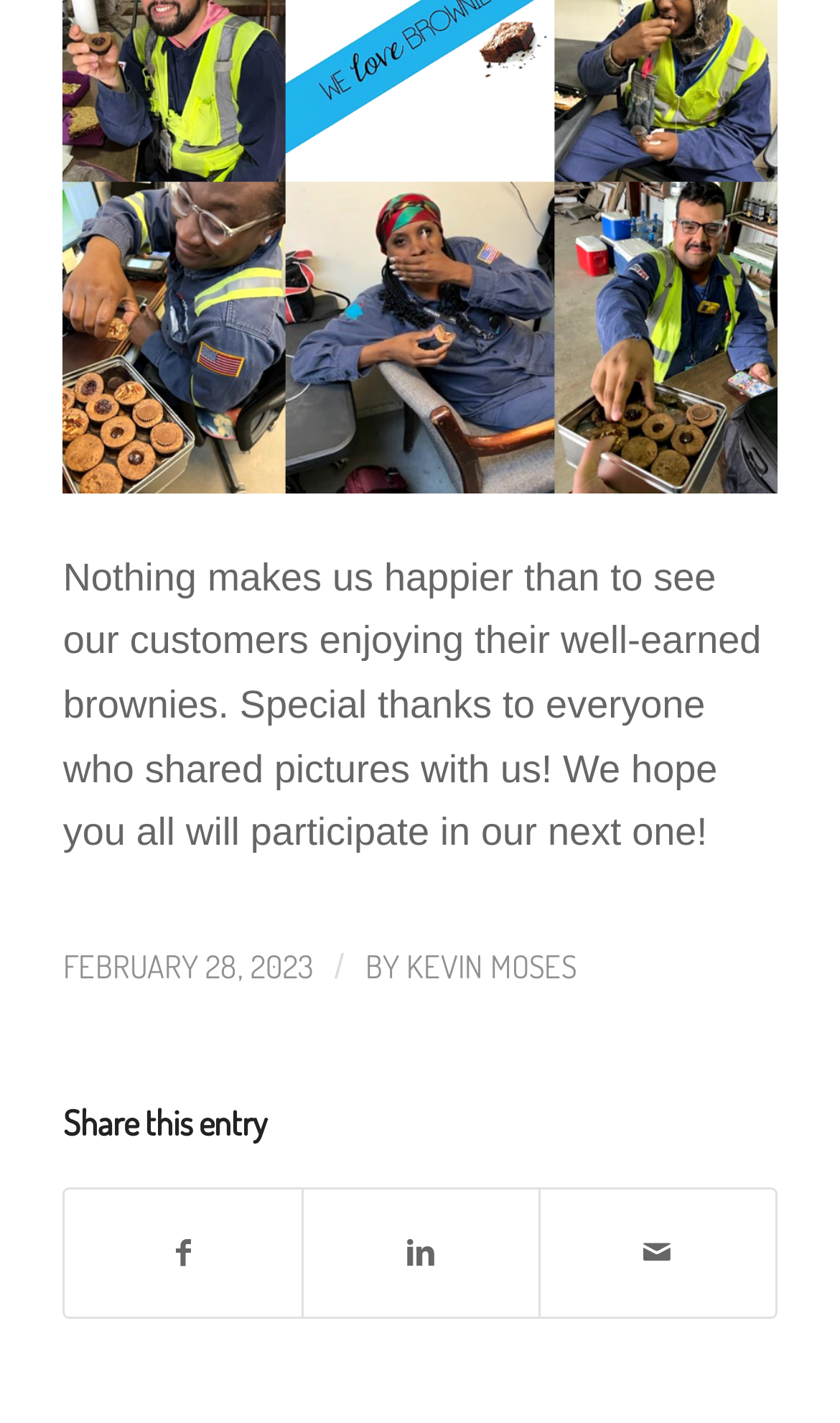Provide the bounding box coordinates, formatted as (top-left x, top-left y, bottom-right x, bottom-right y), with all values being floating point numbers between 0 and 1. Identify the bounding box of the UI element that matches the description: Kevin Moses

[0.484, 0.666, 0.687, 0.693]